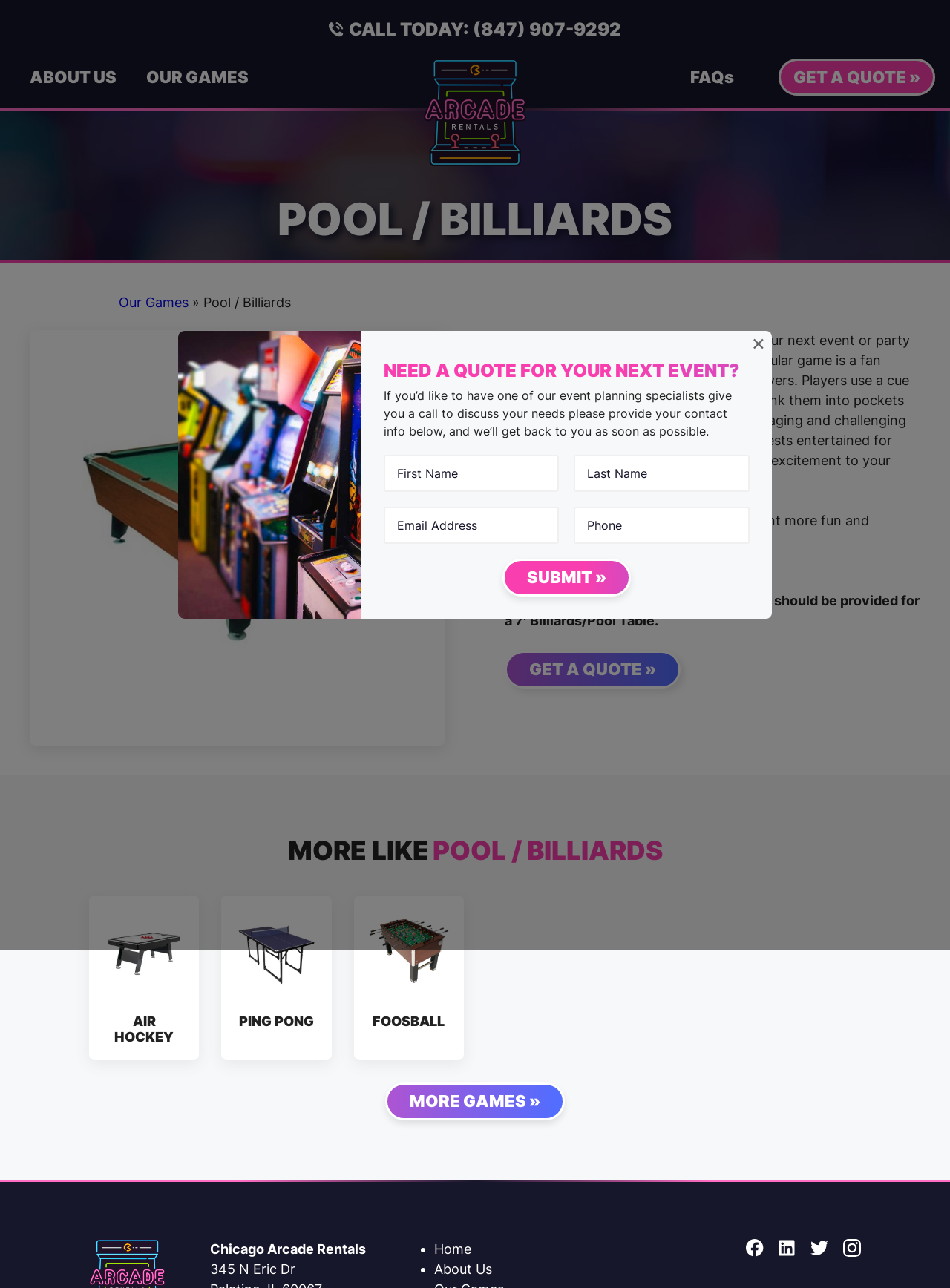What is the recommended clearance space for a 7′ Billiards/Pool Table?
Examine the image closely and answer the question with as much detail as possible.

I found the recommended clearance space by reading the text, which states that 'A clearance space of at least 11’3” x 14’6” should be provided for a 7′ Billiards/Pool Table'.